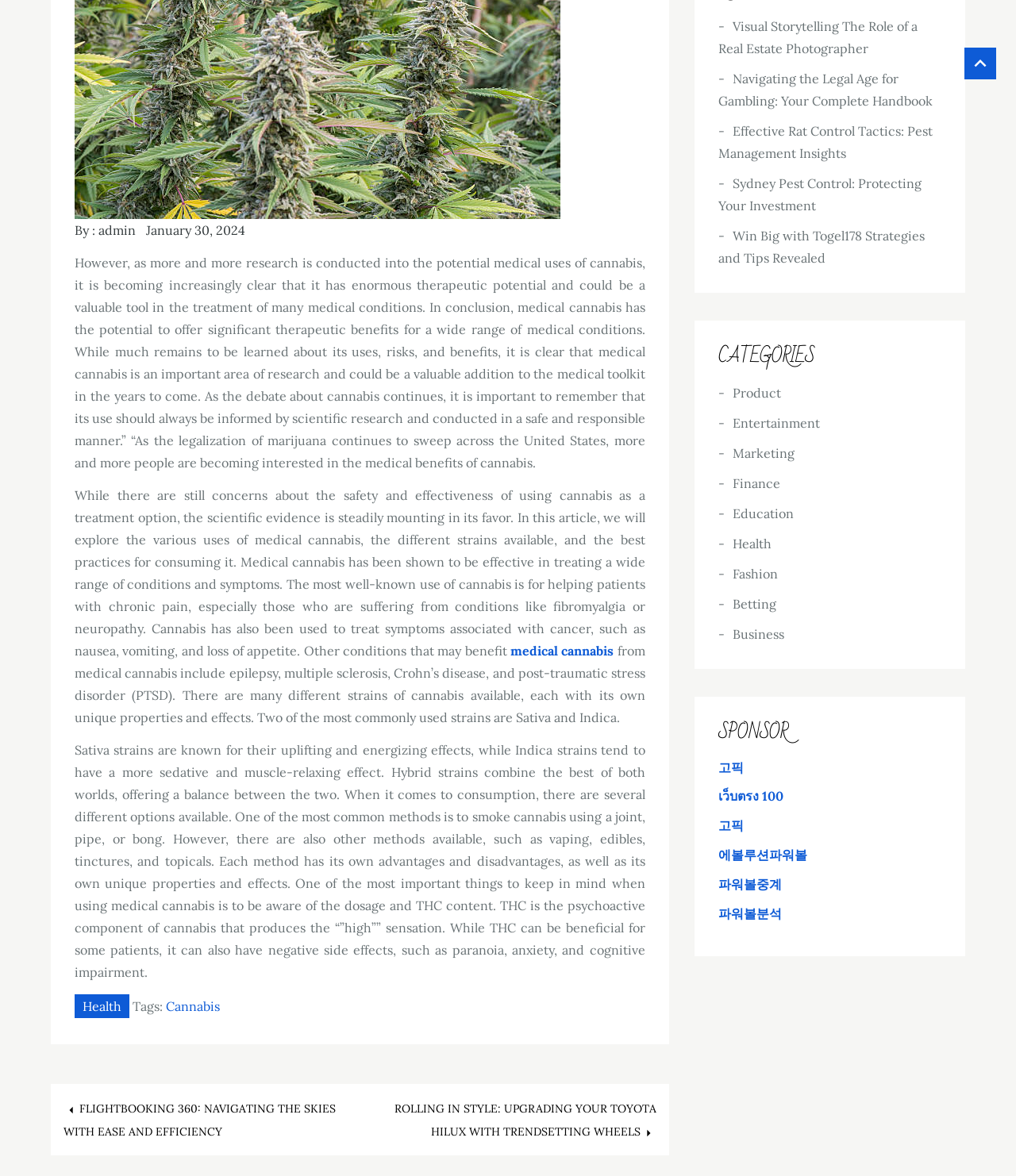Locate the bounding box coordinates of the item that should be clicked to fulfill the instruction: "Visit the 'Health' category".

[0.073, 0.846, 0.127, 0.866]